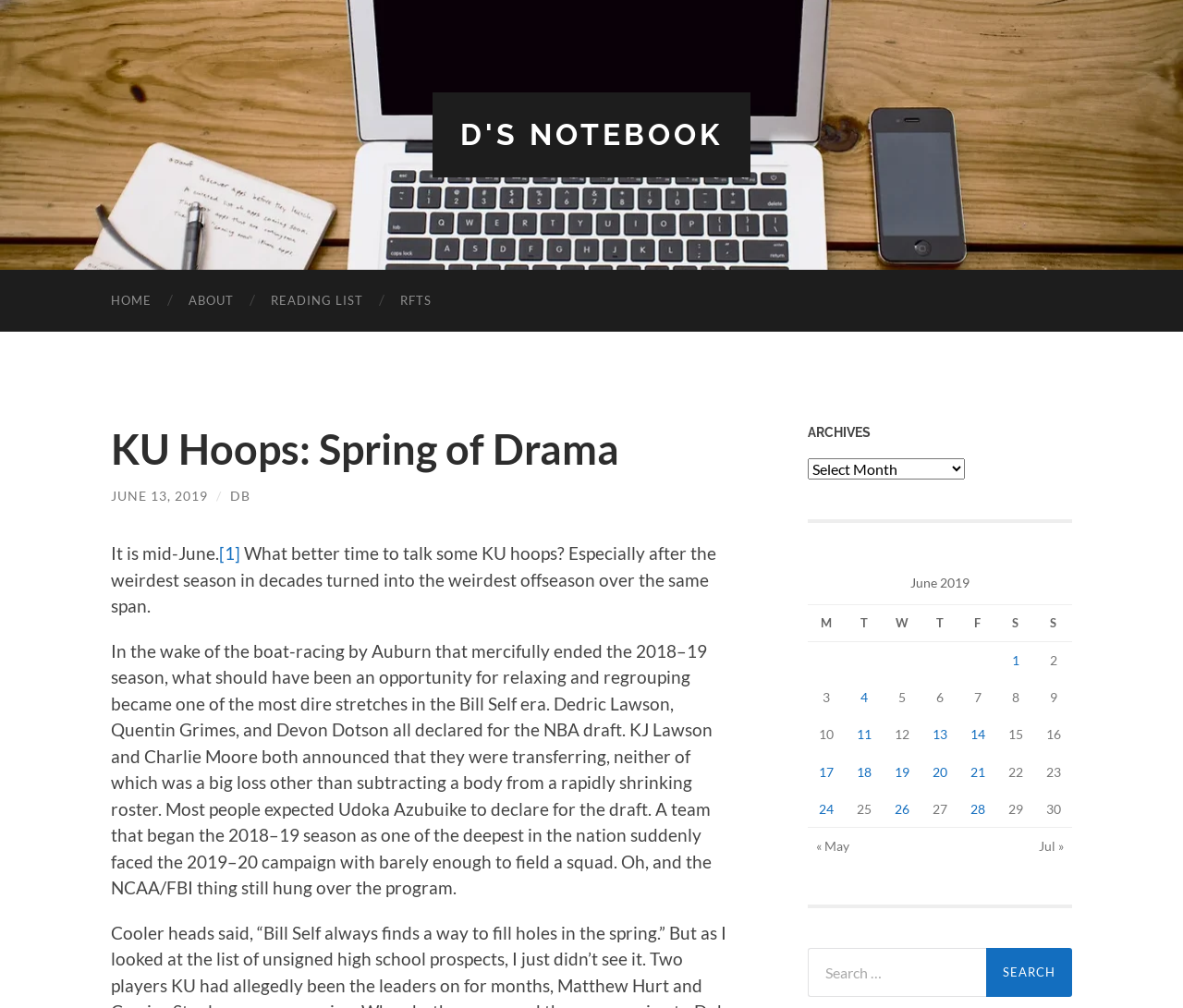Using the element description: "June 13, 2019", determine the bounding box coordinates for the specified UI element. The coordinates should be four float numbers between 0 and 1, [left, top, right, bottom].

[0.094, 0.484, 0.176, 0.499]